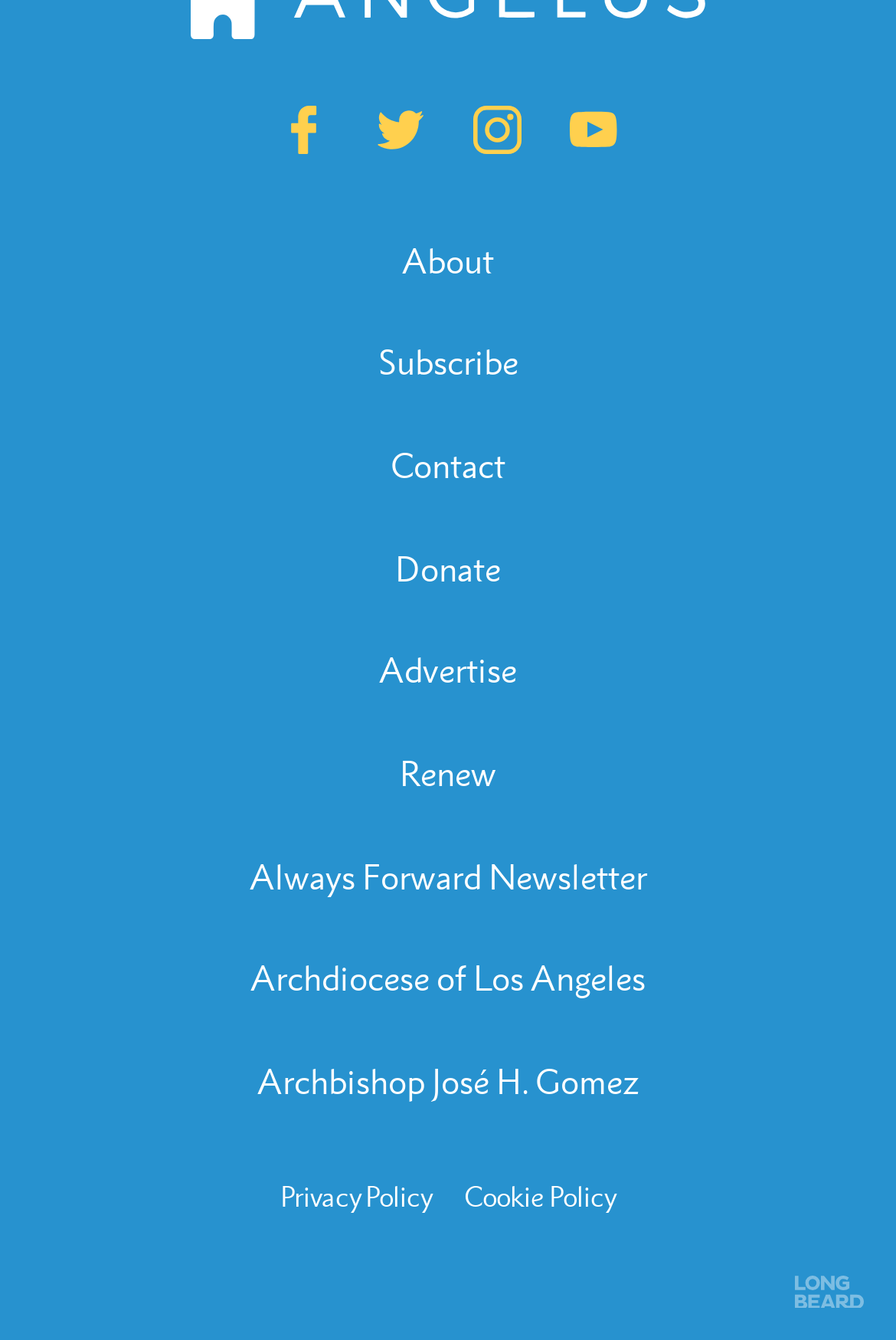Locate the bounding box coordinates of the area you need to click to fulfill this instruction: 'Click the About link'. The coordinates must be in the form of four float numbers ranging from 0 to 1: [left, top, right, bottom].

[0.449, 0.178, 0.551, 0.211]